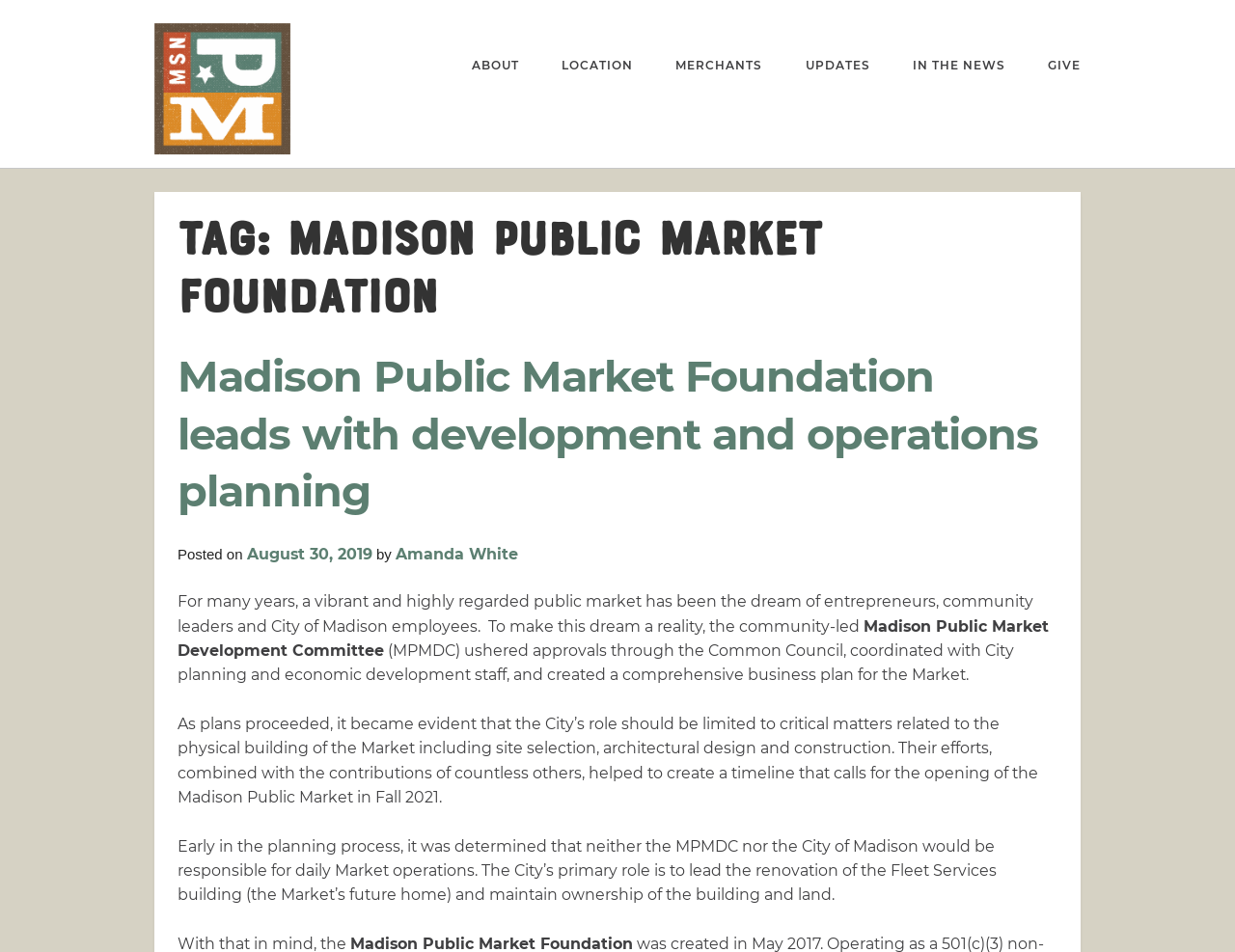Identify the bounding box coordinates for the UI element described as follows: "Amanda White". Ensure the coordinates are four float numbers between 0 and 1, formatted as [left, top, right, bottom].

[0.32, 0.572, 0.419, 0.591]